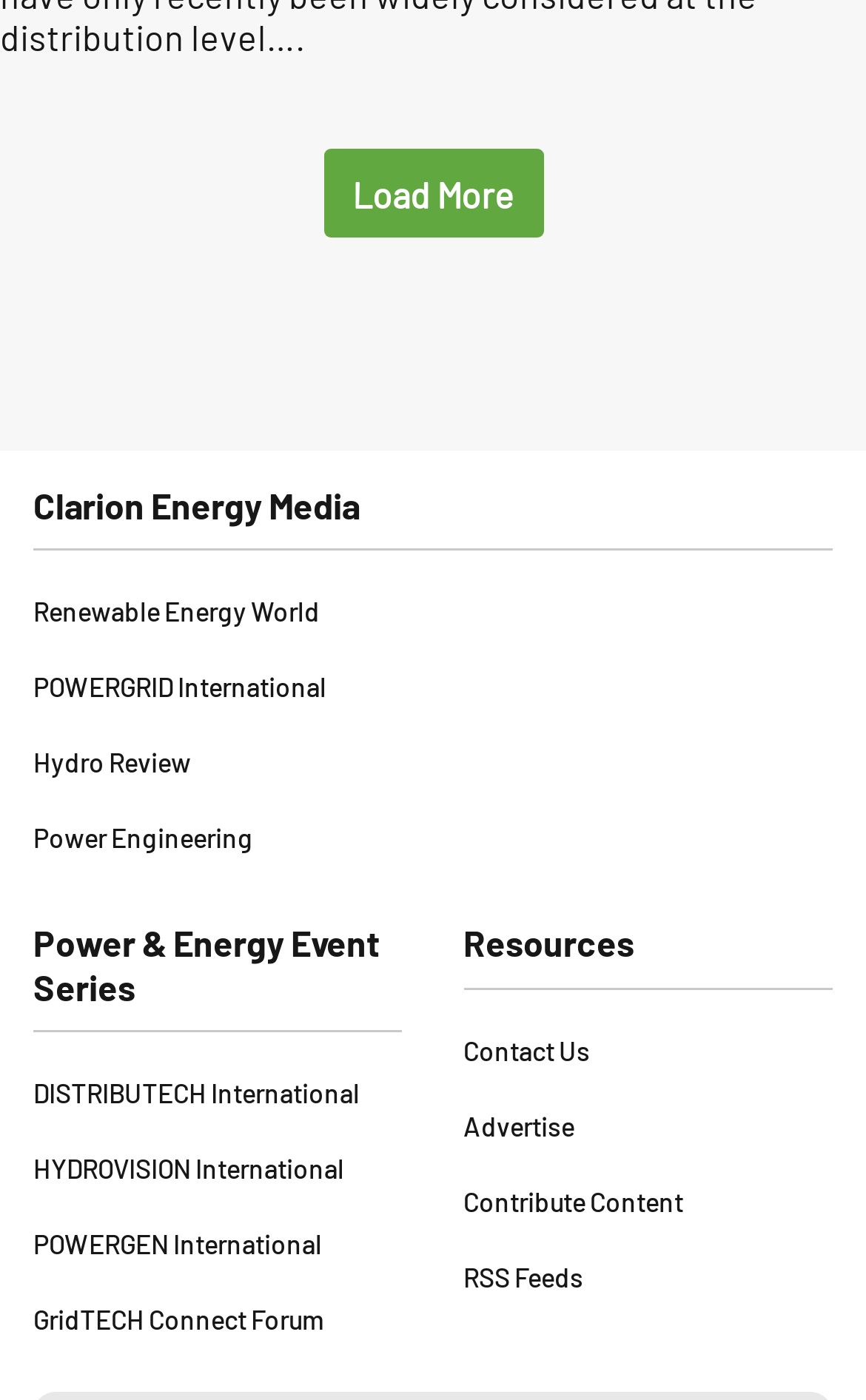Please locate the bounding box coordinates of the element that should be clicked to achieve the given instruction: "Load more content".

[0.373, 0.106, 0.627, 0.17]